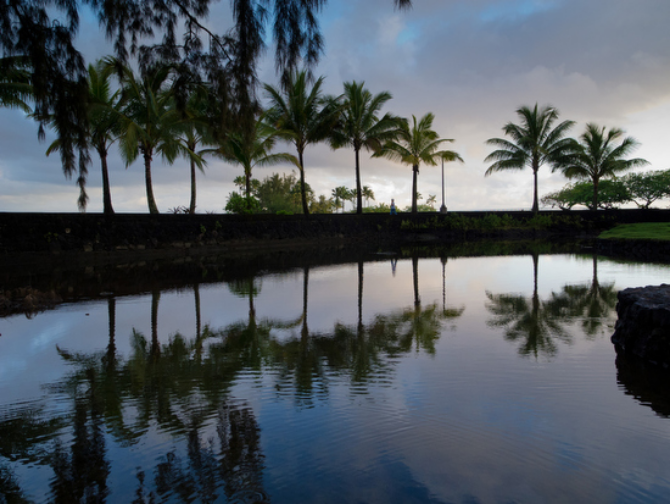Using the information in the image, could you please answer the following question in detail:
What type of setting is depicted in the image?

The caption describes the scene as having a lush tropical setting, which is reinforced by the presence of palm trees, a pond, and greenery surrounding the water, all of which are characteristic of a tropical environment.